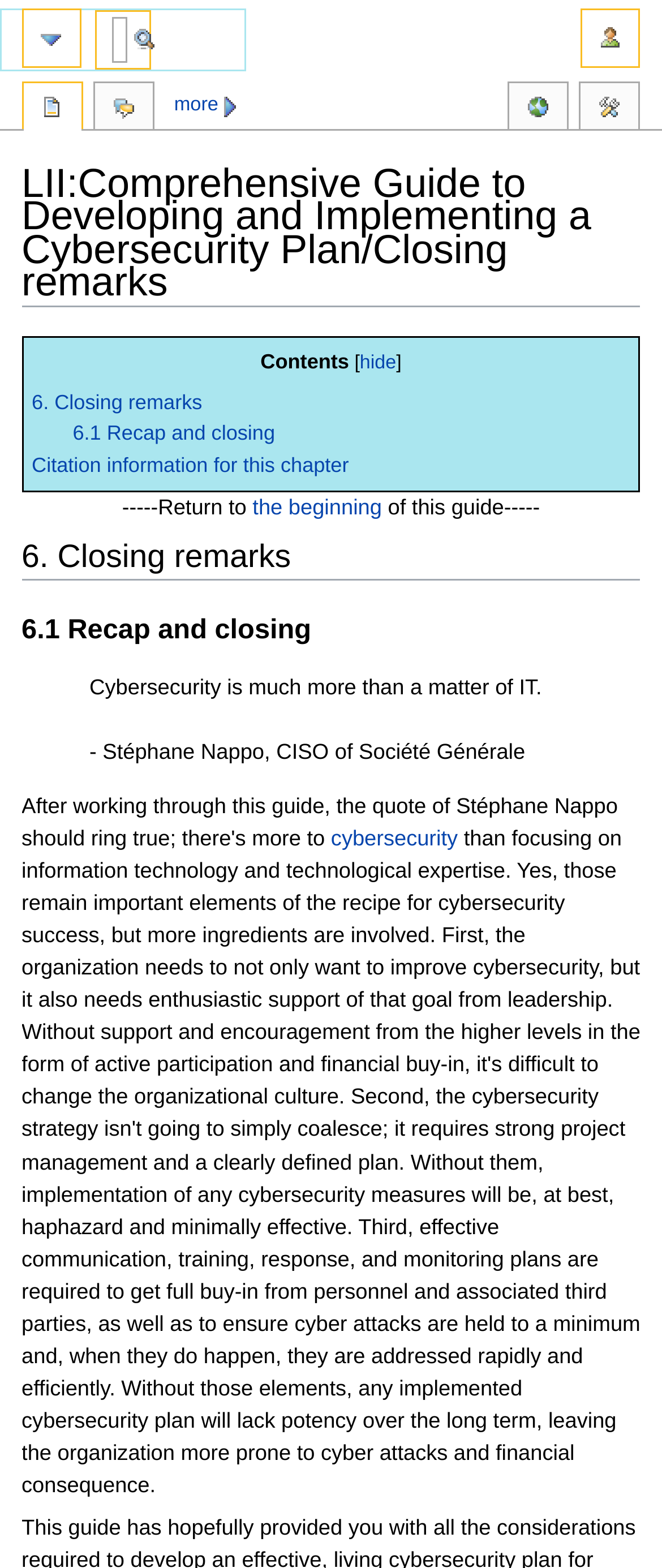Extract the top-level heading from the webpage and provide its text.

LII:Comprehensive Guide to Developing and Implementing a Cybersecurity Plan/Closing remarks